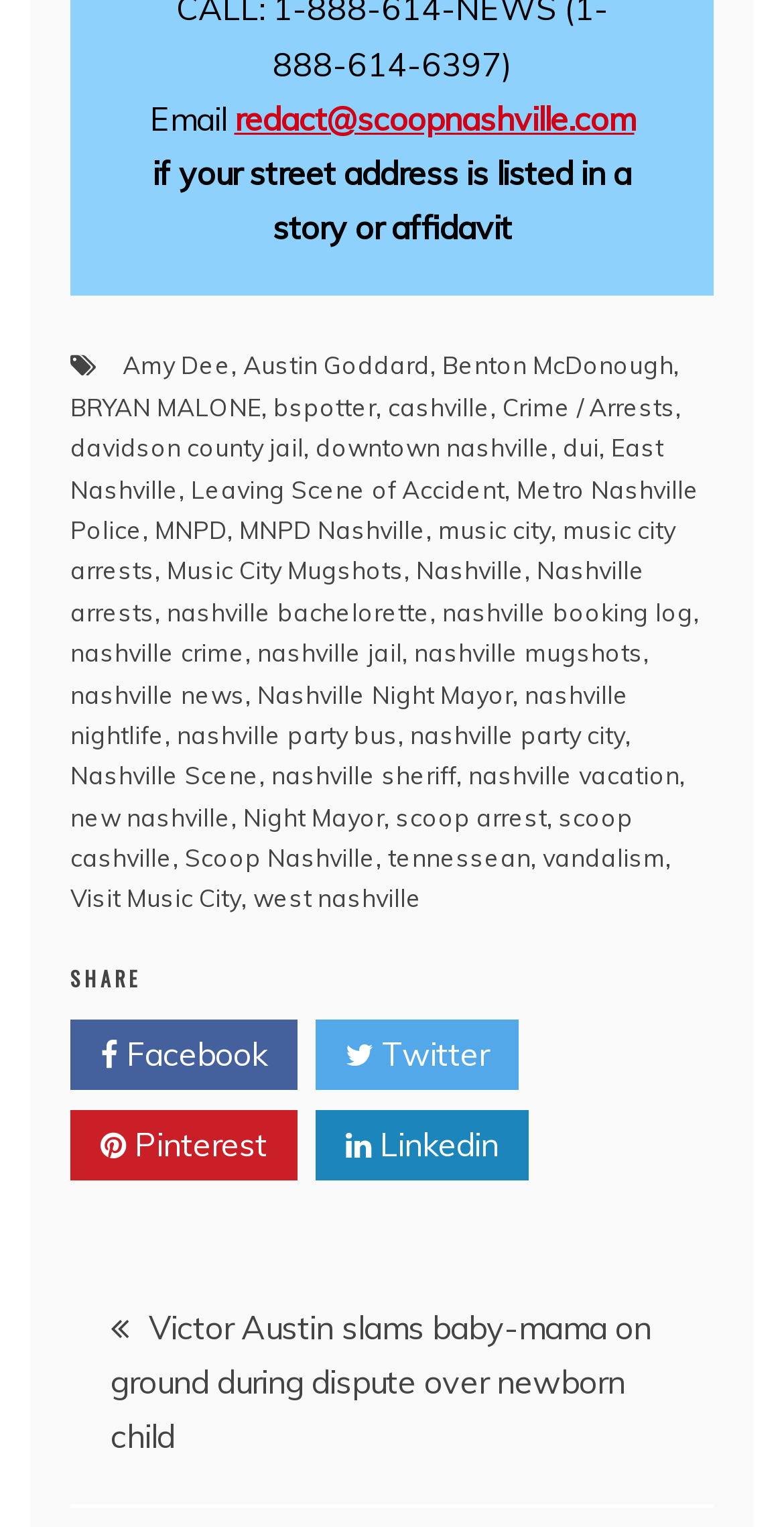Carefully examine the image and provide an in-depth answer to the question: What is the title of the post below the 'Post navigation' heading?

The 'Post navigation' heading is located near the bottom of the webpage, and the title of the post below it is 'Victor Austin slams baby-mama on ground during dispute over newborn child'.